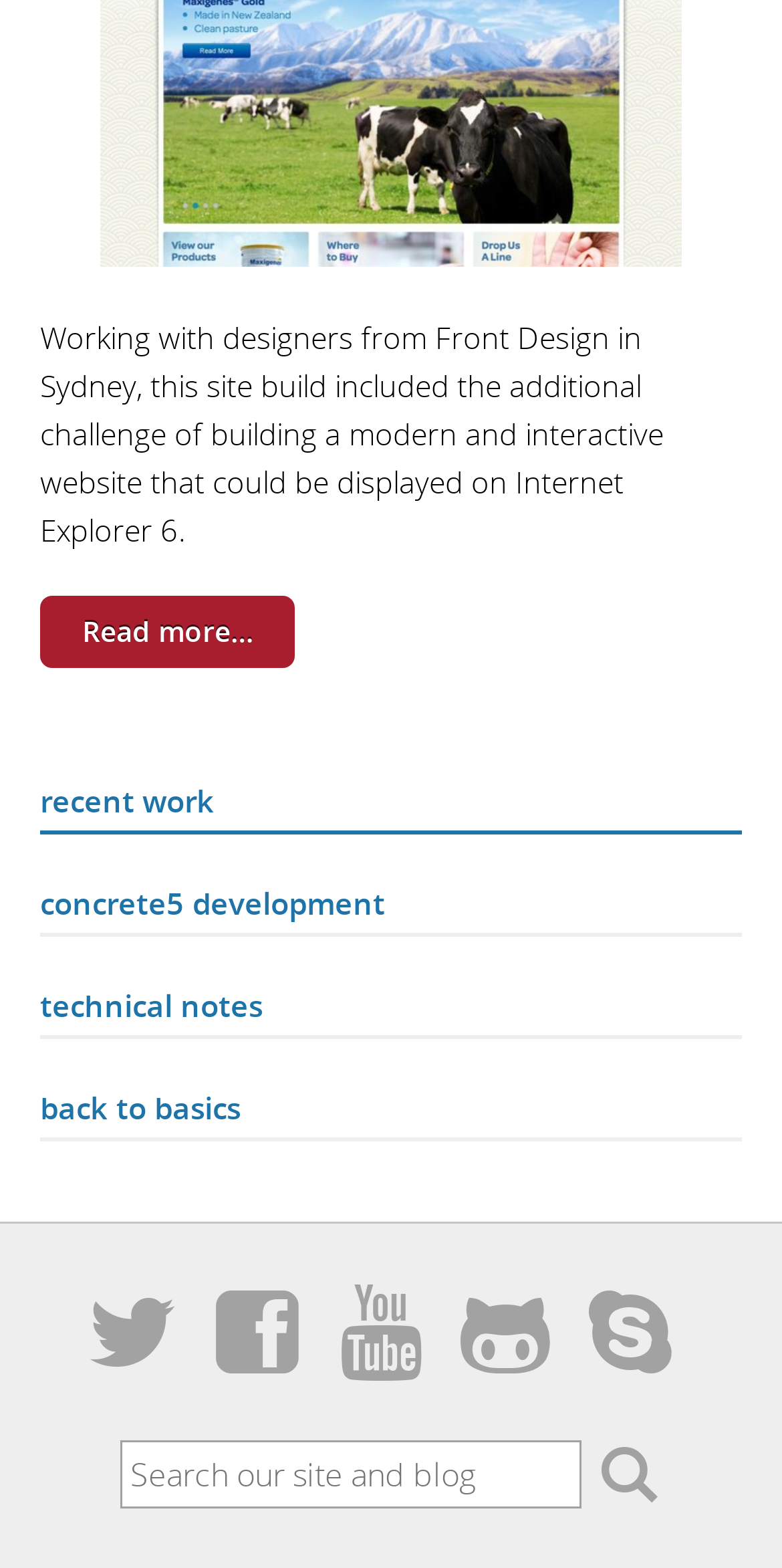Please predict the bounding box coordinates (top-left x, top-left y, bottom-right x, bottom-right y) for the UI element in the screenshot that fits the description: Back To Basics

[0.051, 0.692, 0.949, 0.728]